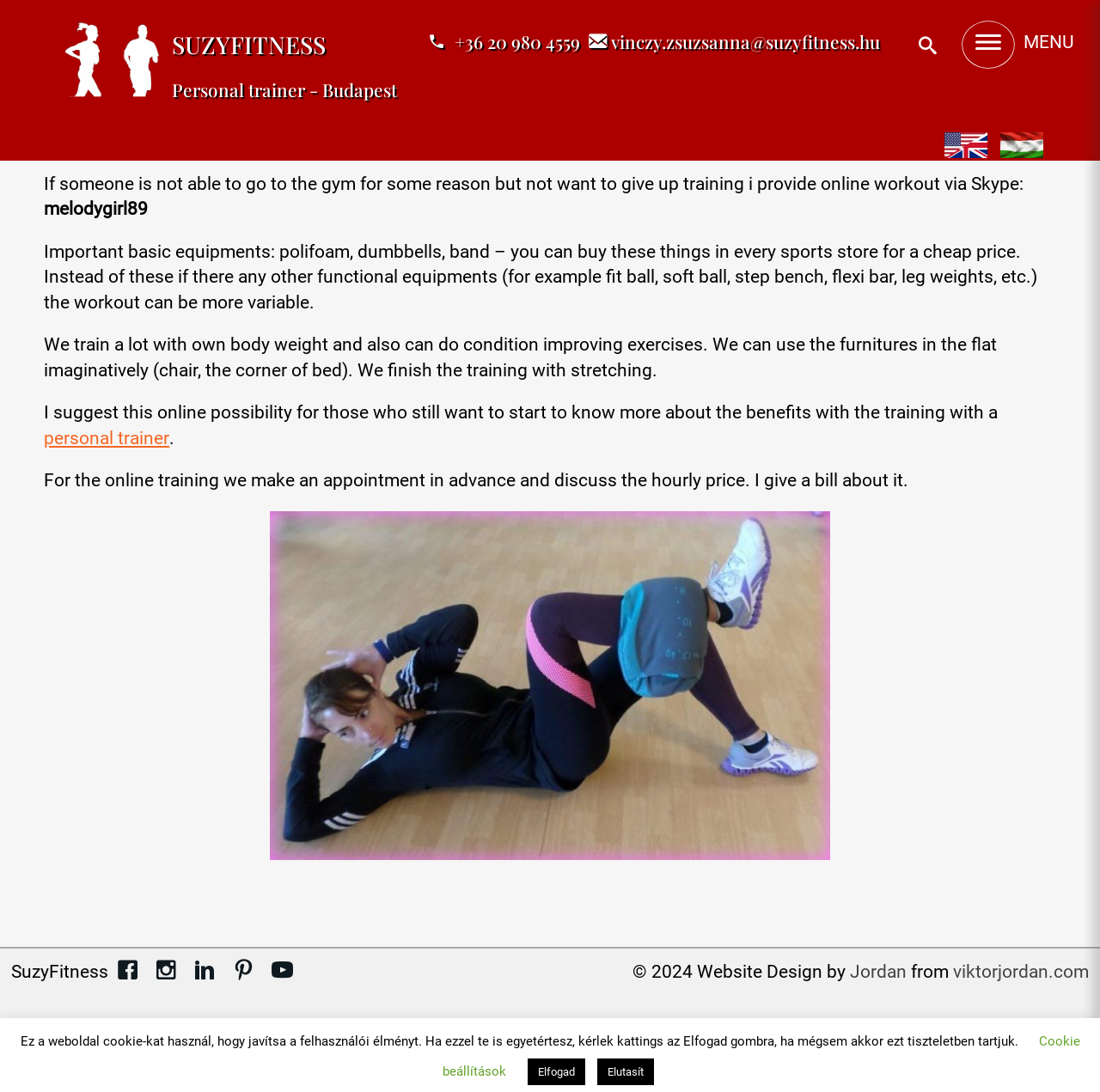Give a detailed explanation of the elements present on the webpage.

This webpage is about SuzyFitness, an online training service provided by a personal trainer based in Budapest. At the top left corner, there is a link to the homepage, followed by the logo "SUZYFITNESS" and a brief description "Personal trainer - Budapest". The contact information, including phone number and email, is displayed on the top right side. 

A search button and a menu button are located on the top right corner. Below the menu button, there are two flag icons, one for English and one for Hungarian, indicating that the website is available in multiple languages.

The main content of the webpage is an article about online training. The title "Online training" is displayed prominently, followed by a brief introduction to the service. The text explains that the online workout is conducted via Skype and requires some basic equipment, which can be purchased at a low cost. The workout involves a lot of bodyweight exercises and can be adapted to use furniture at home. The article also mentions that the training ends with stretching.

There is a link to learn more about the benefits of training with a personal trainer. The article concludes by mentioning that the hourly price is discussed in advance and a bill is provided.

On the bottom left side, there is a figure, likely an image related to the online training service. 

At the bottom of the webpage, there is a footer section with copyright information, social media links, and a credit to the website designer, Jordan. There is also a notification about the use of cookies on the website, with buttons to accept, reject, or customize the cookie settings.